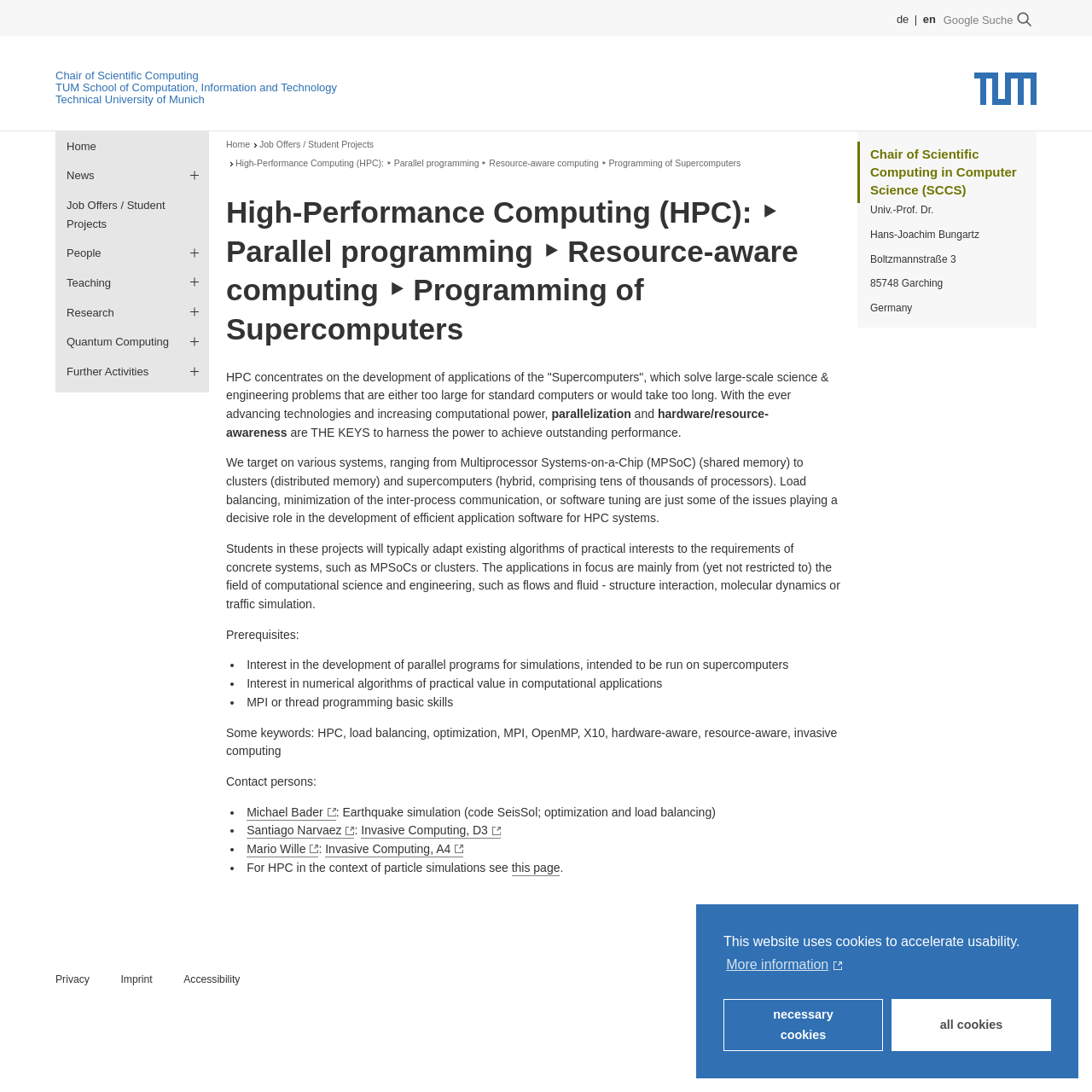What is the name of the professor?
Could you answer the question with a detailed and thorough explanation?

I found the answer by reading the StaticText 'Univ.-Prof. Dr. Hans-Joachim Bungartz' with bounding box coordinates [0.797, 0.209, 0.897, 0.22], which gives the name of the professor.